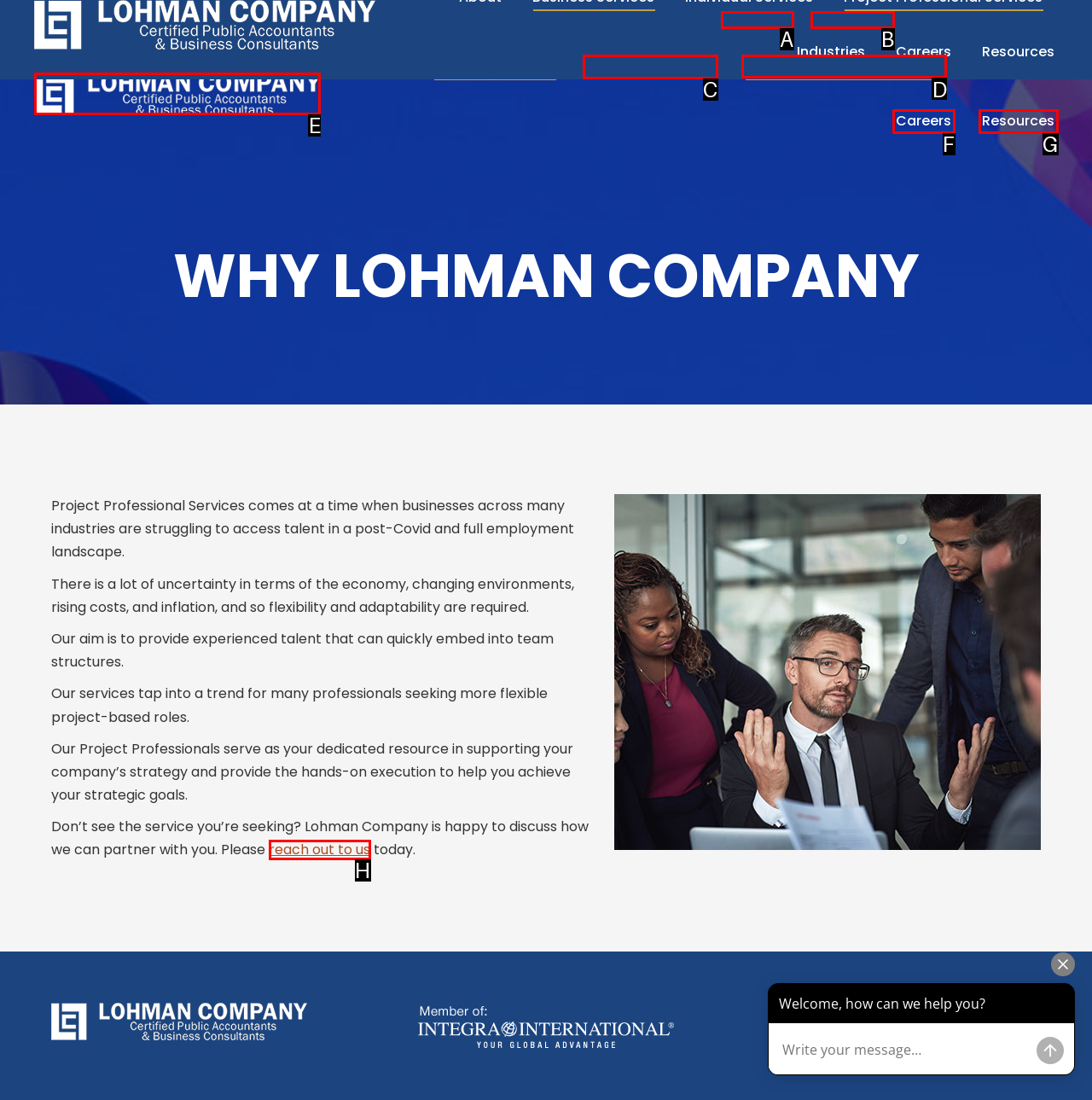Tell me which one HTML element you should click to complete the following task: Learn about Project Professional Services
Answer with the option's letter from the given choices directly.

D